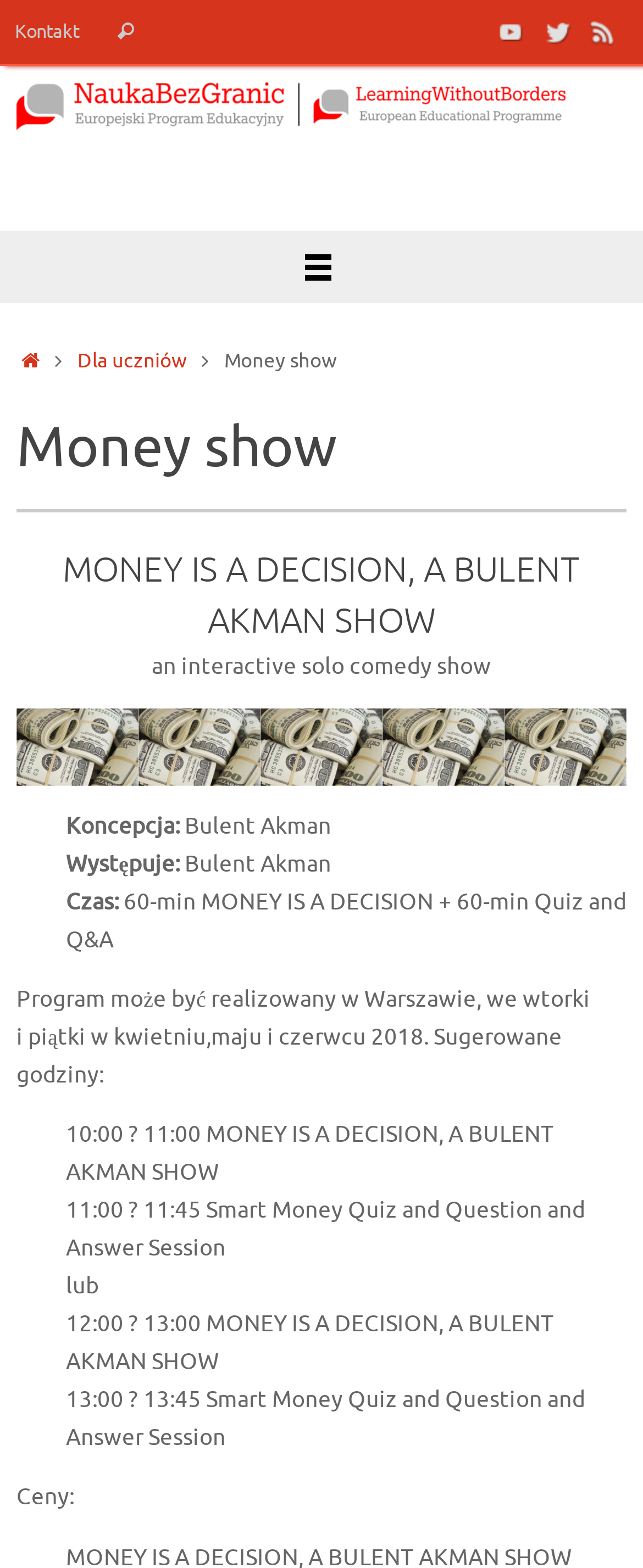Determine the bounding box coordinates of the element's region needed to click to follow the instruction: "Click on Twitter link". Provide these coordinates as four float numbers between 0 and 1, formatted as [left, top, right, bottom].

[0.831, 0.005, 0.903, 0.035]